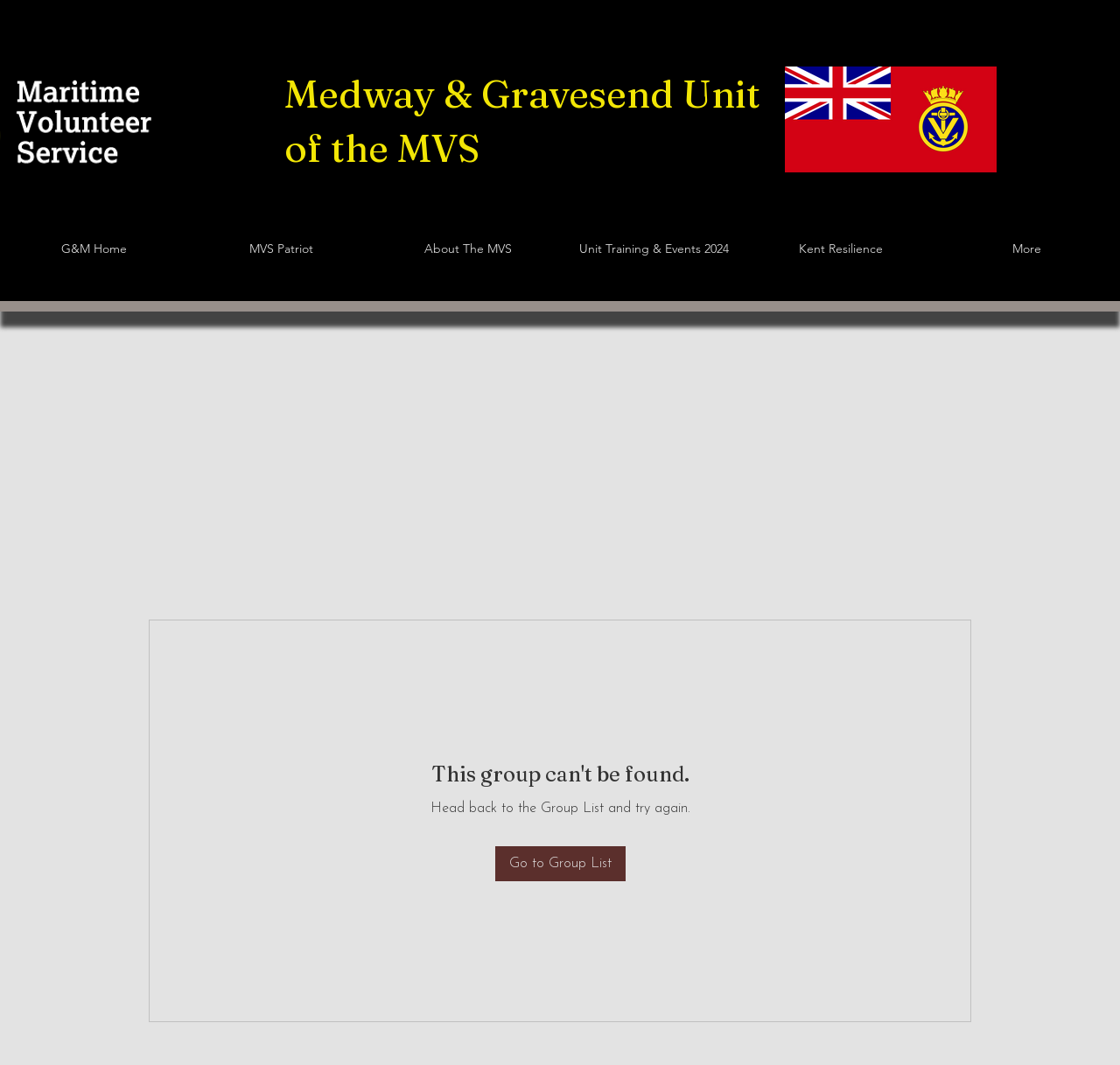What is the purpose of the 'Go to Group List' link?
Respond to the question with a single word or phrase according to the image.

To go back to the group list